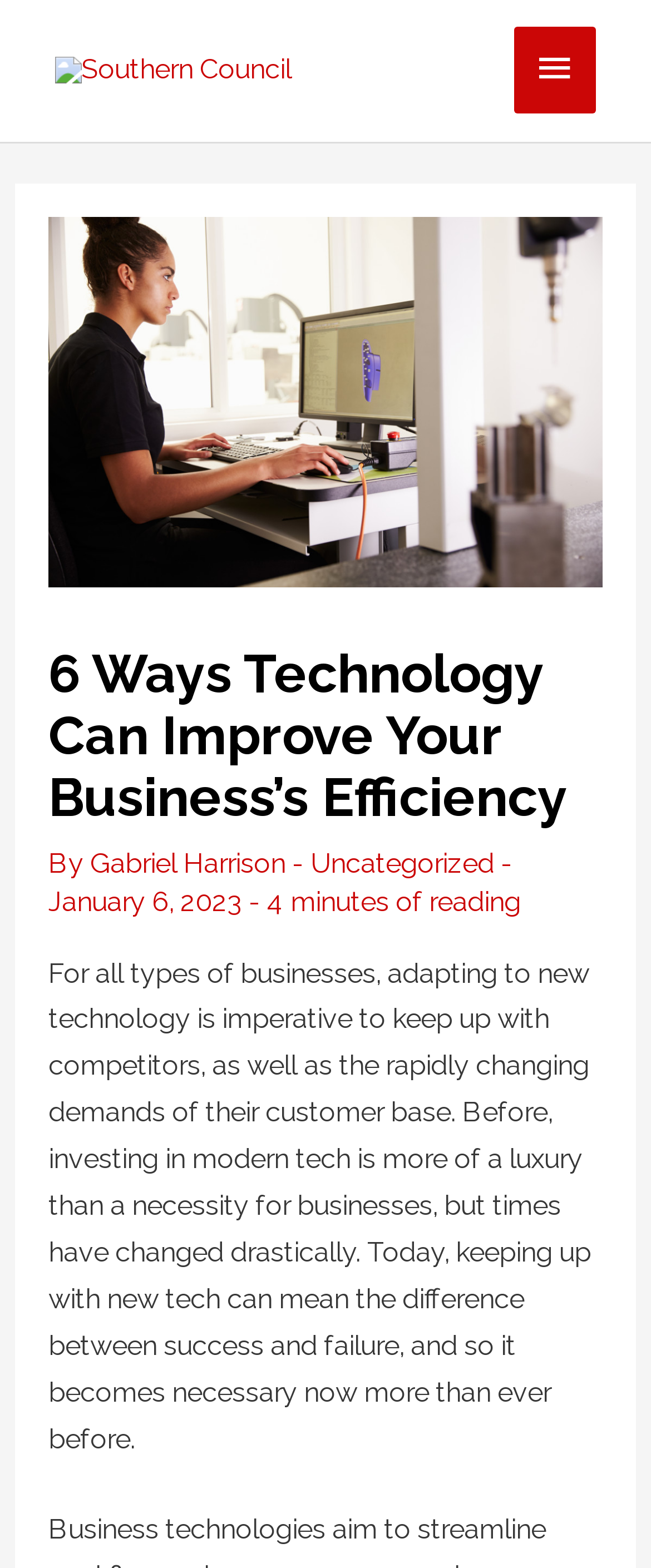Use the details in the image to answer the question thoroughly: 
What is the category of the article?

The category of the article can be found in the article's metadata, specifically below the author's name, where it says 'Uncategorized'.